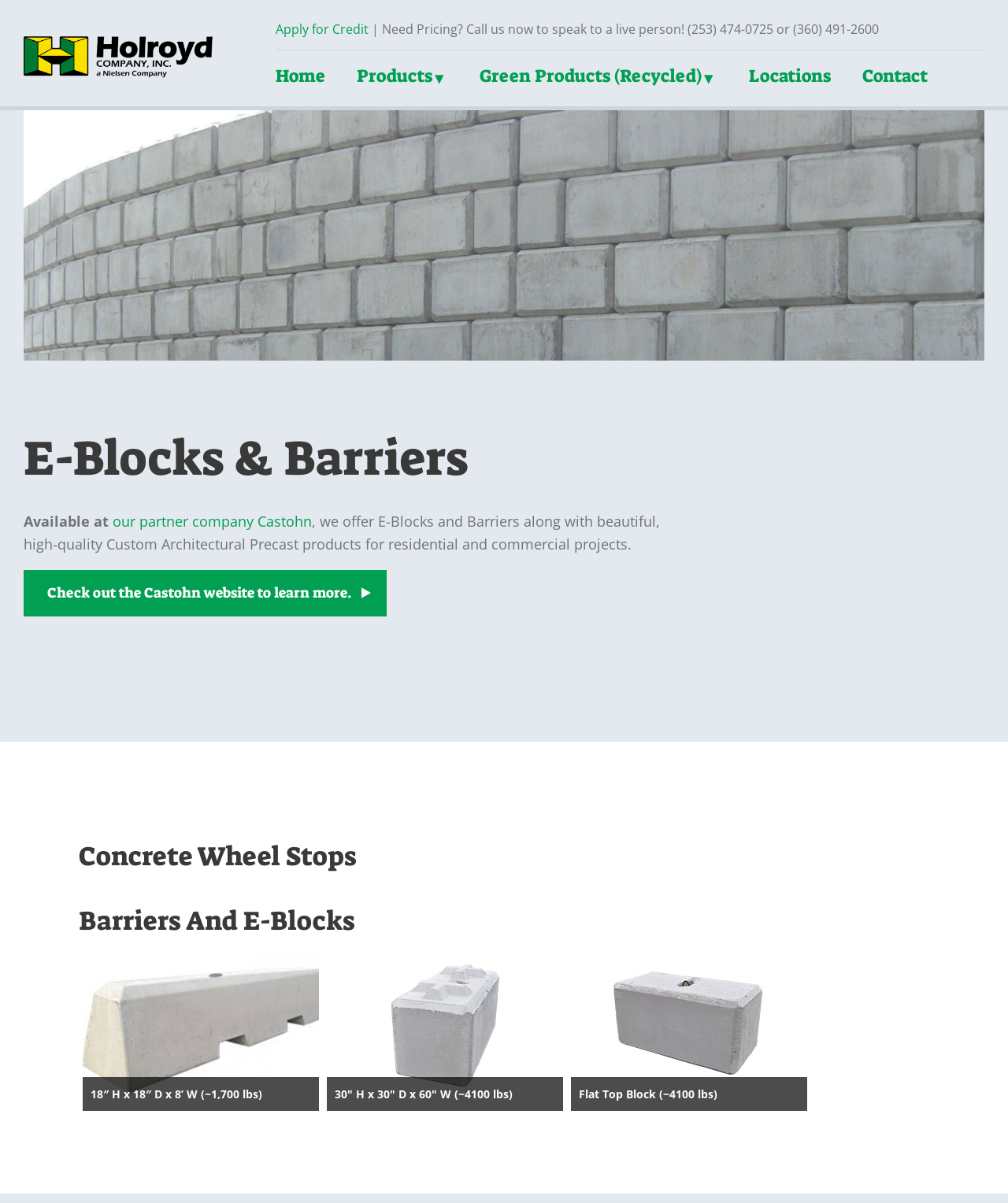Based on the visual content of the image, answer the question thoroughly: What is the phone number for pricing?

The phone number for pricing can be found in the static text 'Need Pricing? Call us now to speak to a live person! (253) 474-0725 or (360) 491-2600'.